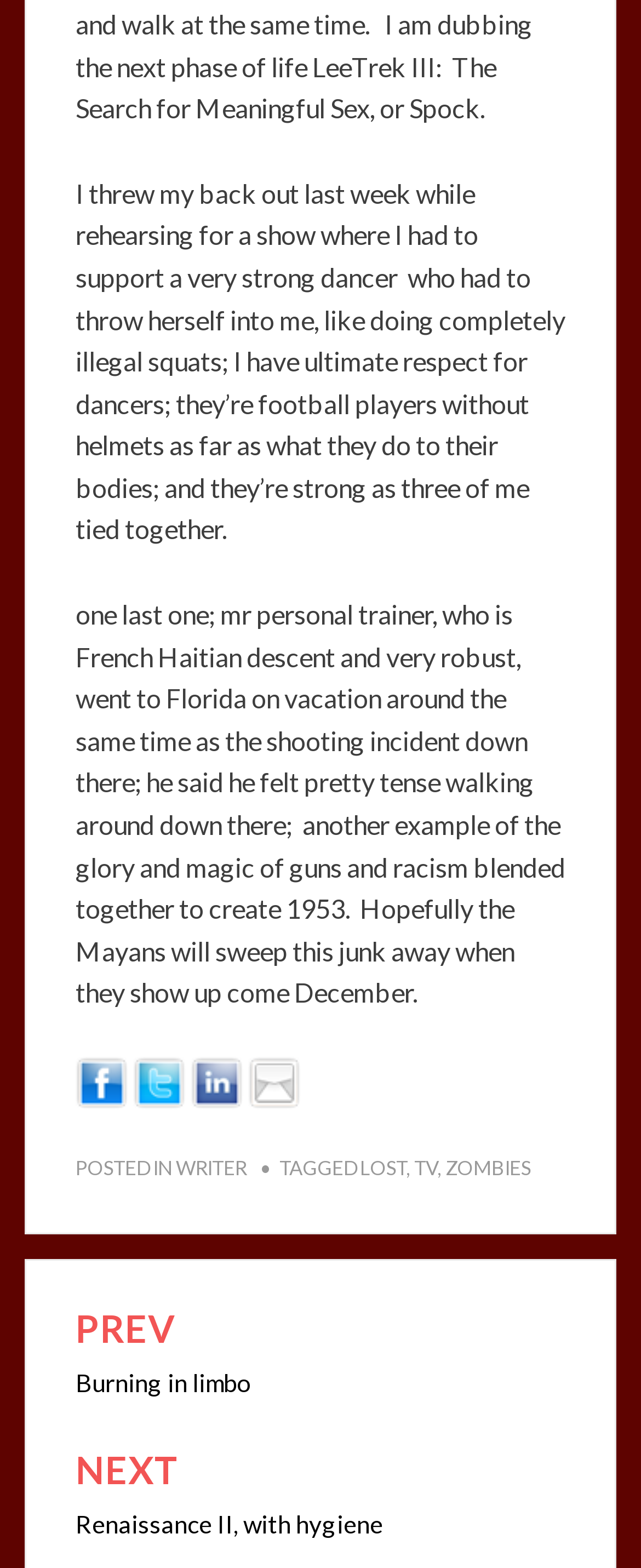Respond to the question below with a single word or phrase: What is the title of the next post?

Renaissance II, with hygiene